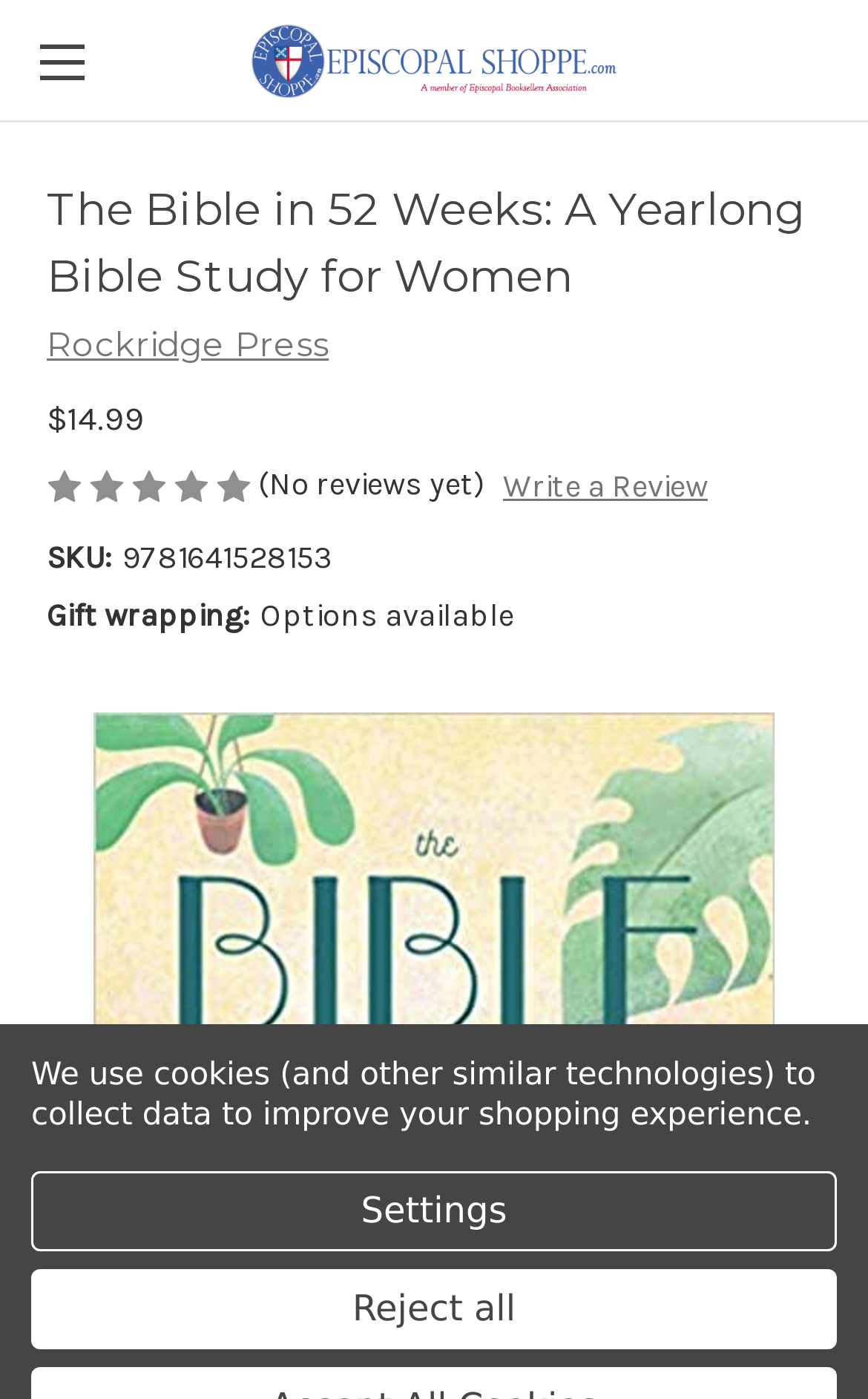Respond with a single word or short phrase to the following question: 
Can customers write a review for the product?

Yes